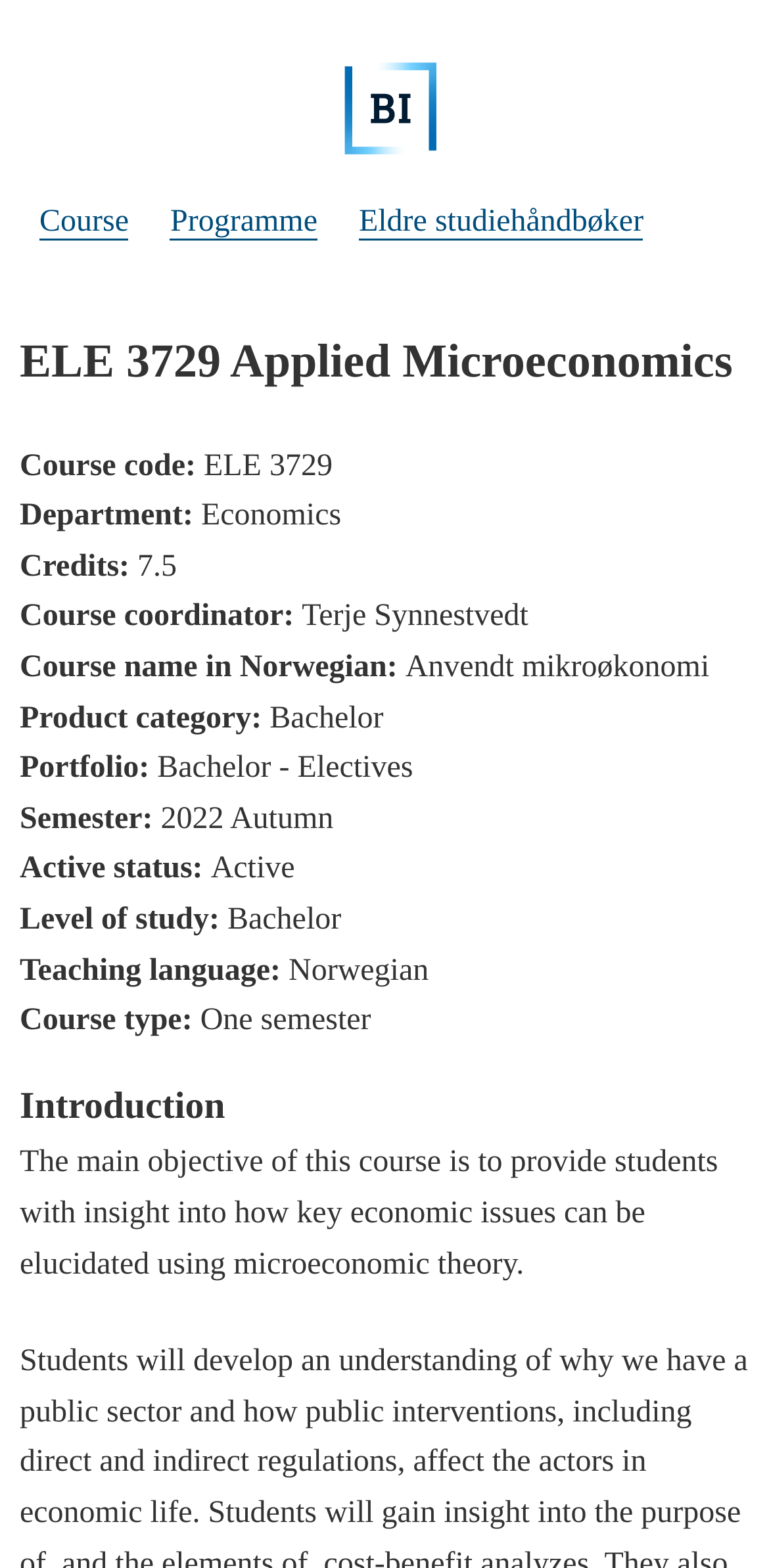What is the course name in Norwegian?
Provide a concise answer using a single word or phrase based on the image.

Anvendt mikroøkonomi